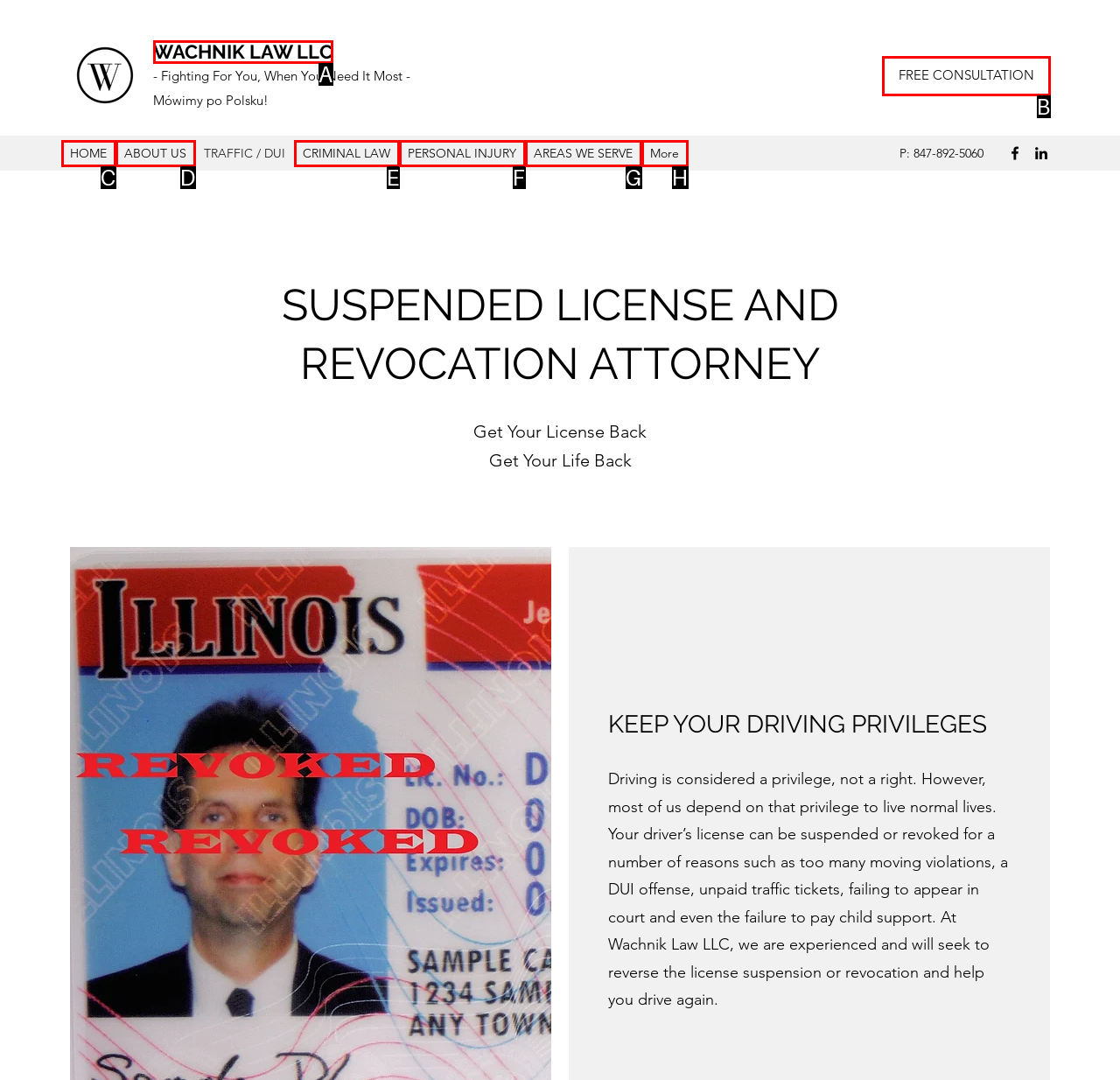Given the description: HOME, choose the HTML element that matches it. Indicate your answer with the letter of the option.

C